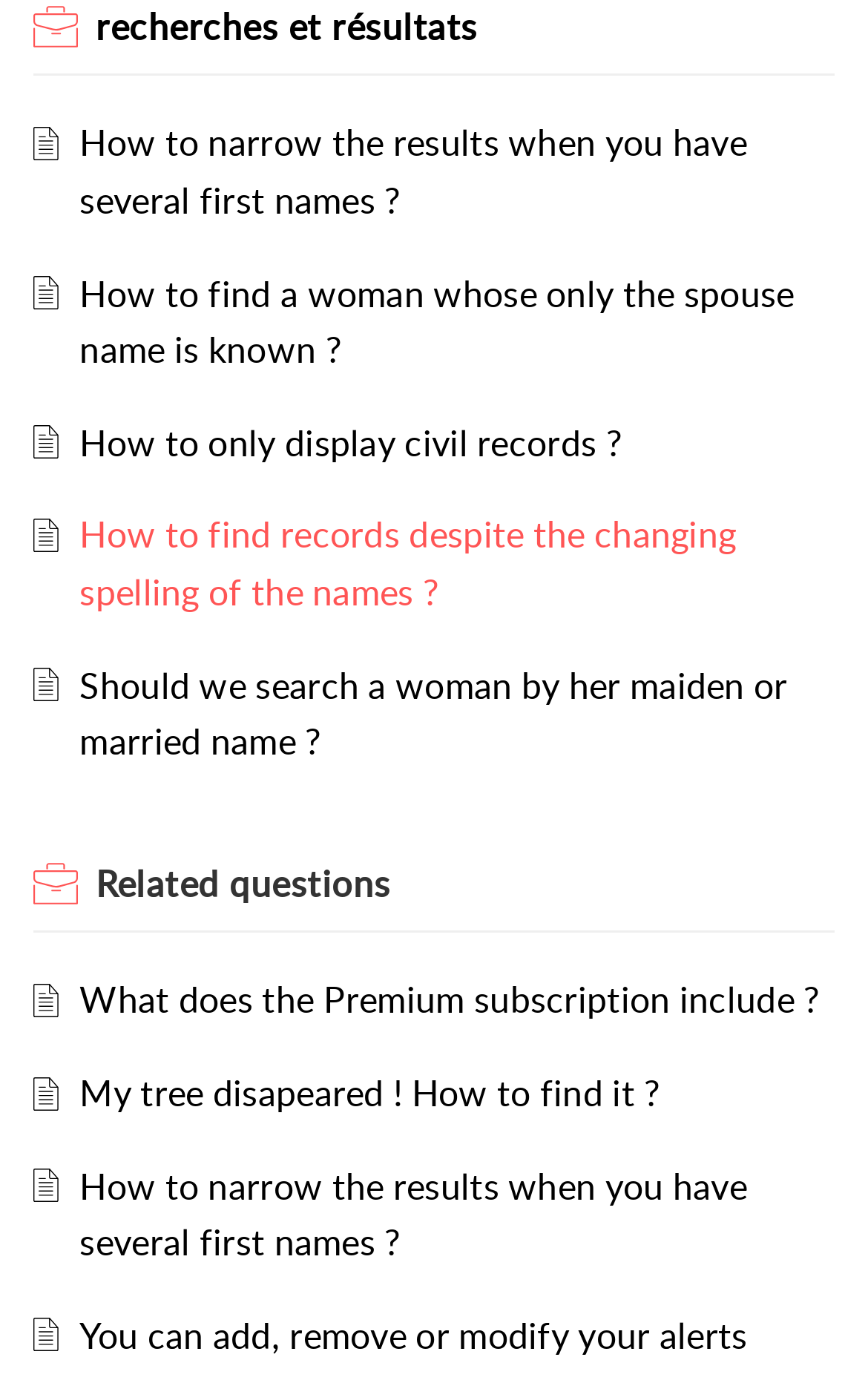Find the bounding box of the UI element described as: "recherches et résultats". The bounding box coordinates should be given as four float values between 0 and 1, i.e., [left, top, right, bottom].

[0.11, 0.001, 0.55, 0.037]